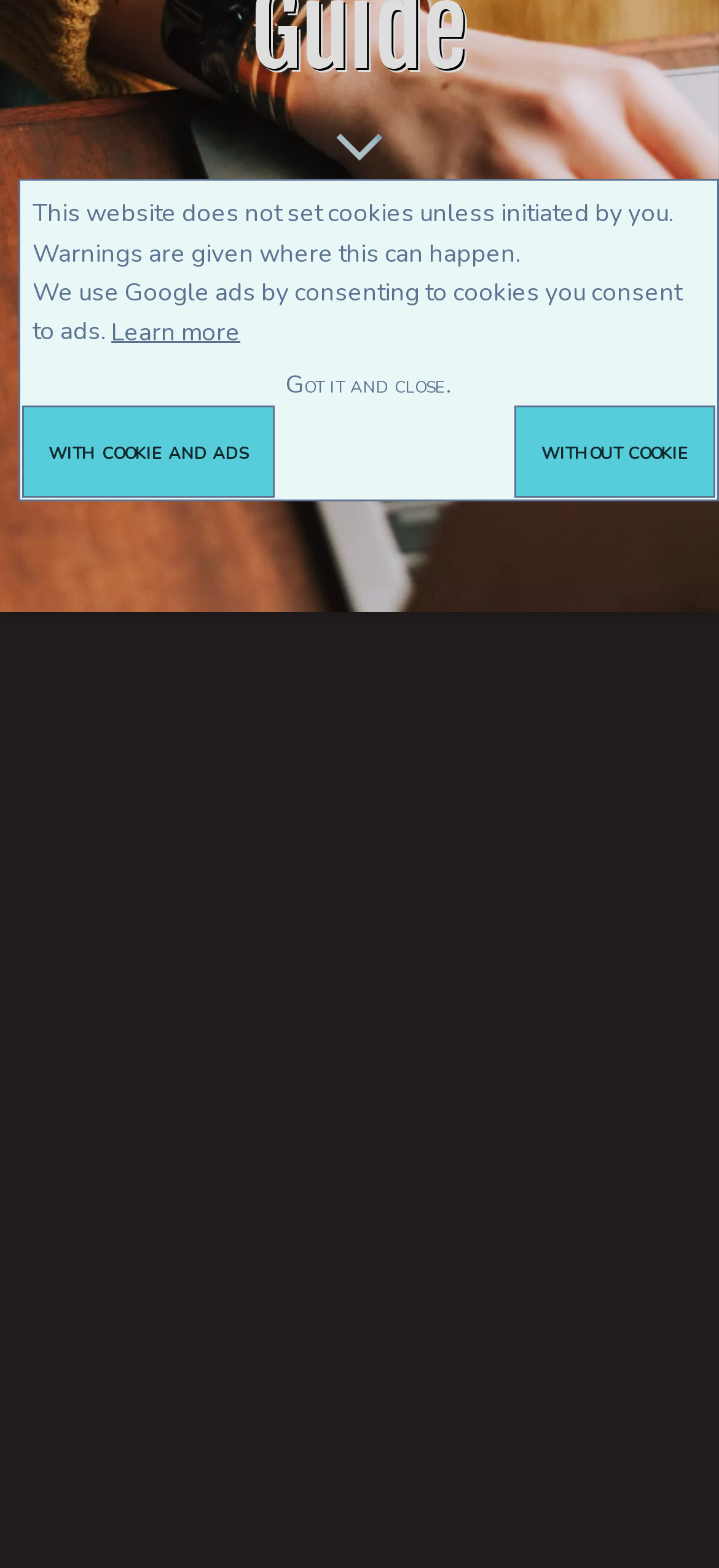Specify the bounding box coordinates (top-left x, top-left y, bottom-right x, bottom-right y) of the UI element in the screenshot that matches this description: name="input_1" placeholder="Email address"

None